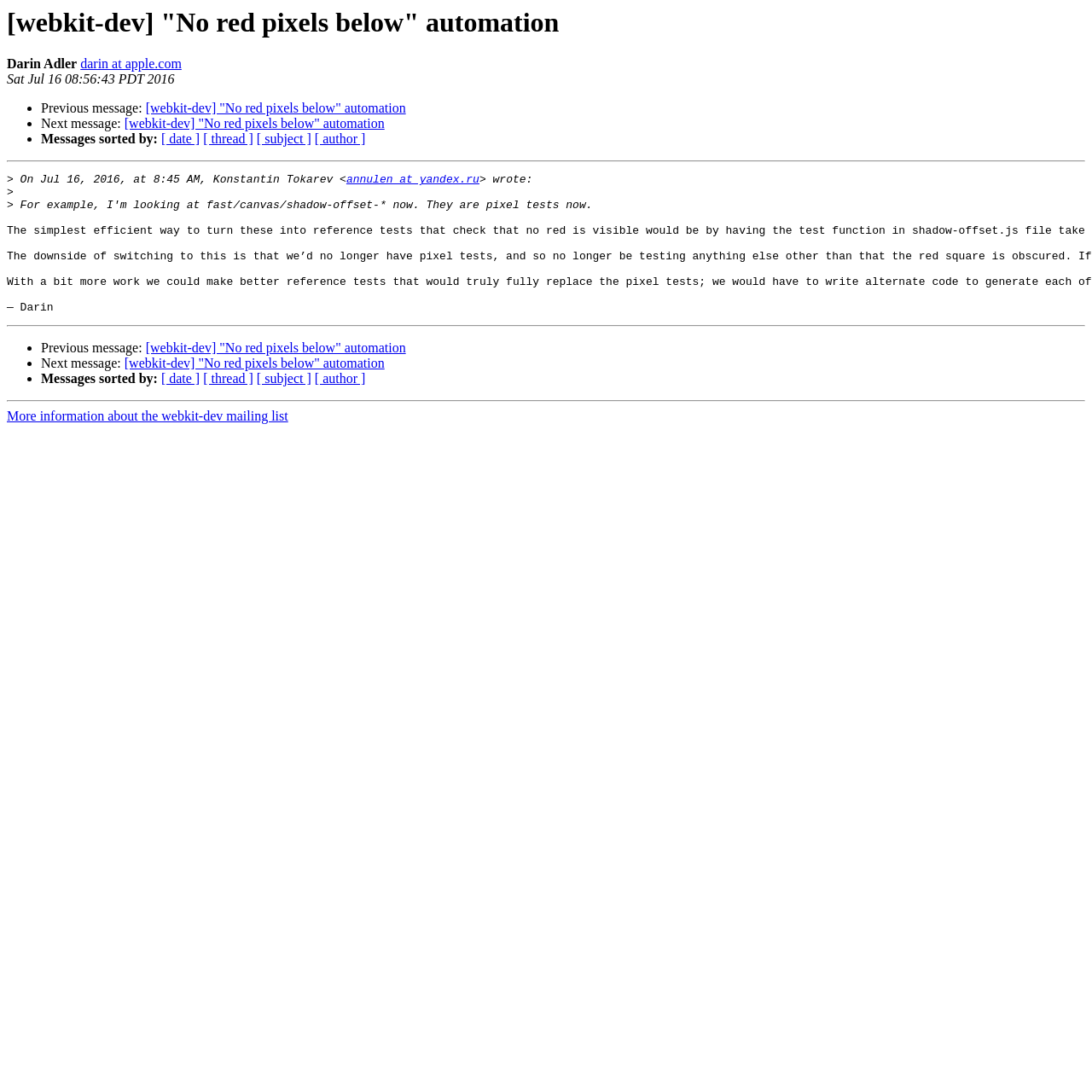Please provide a comprehensive response to the question below by analyzing the image: 
Who is the author of the message?

The author of the message can be found by looking at the static text element 'Darin Adler' which is located at the top of the webpage, indicating that Darin Adler is the author of the message.